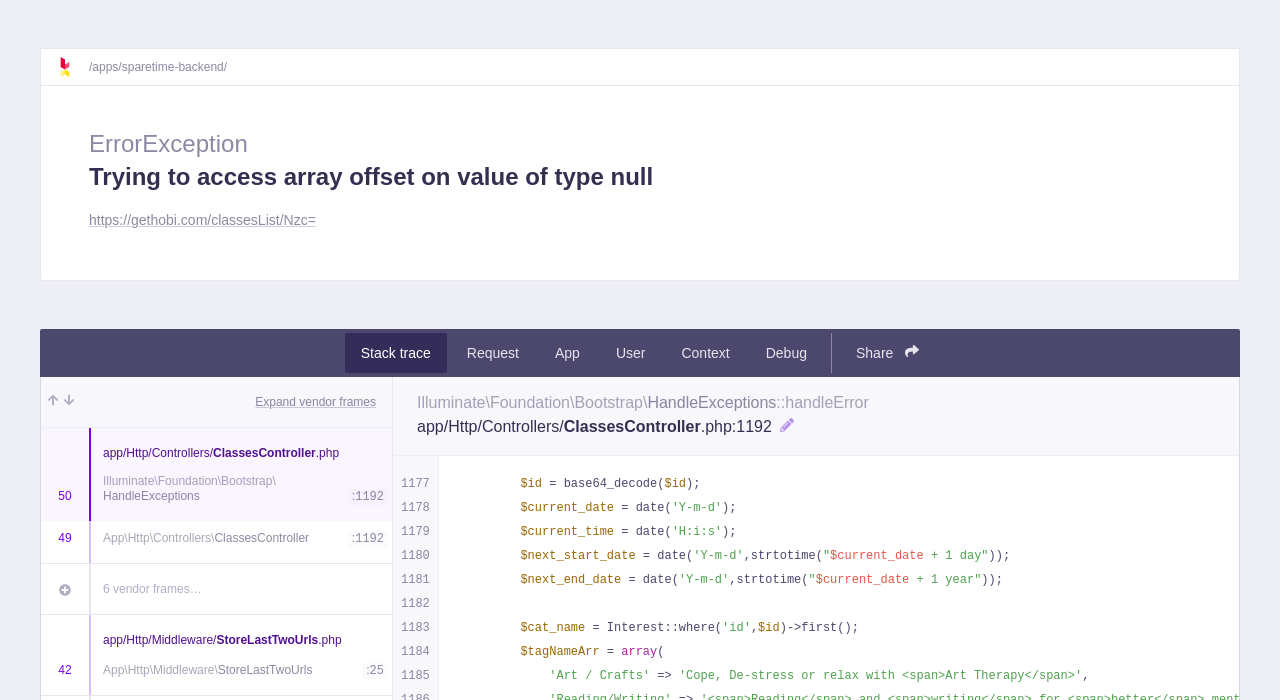Please identify the bounding box coordinates of the element that needs to be clicked to perform the following instruction: "Watch the trailer of Once Upon a Time season 1".

None